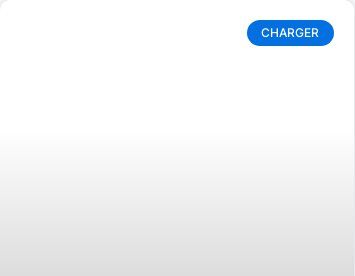What industry is the charger a part of?
Please respond to the question with a detailed and informative answer.

The charger is part of the charger industry, as mentioned in the caption, which discusses advanced charging solutions and ongoing innovation in this field.